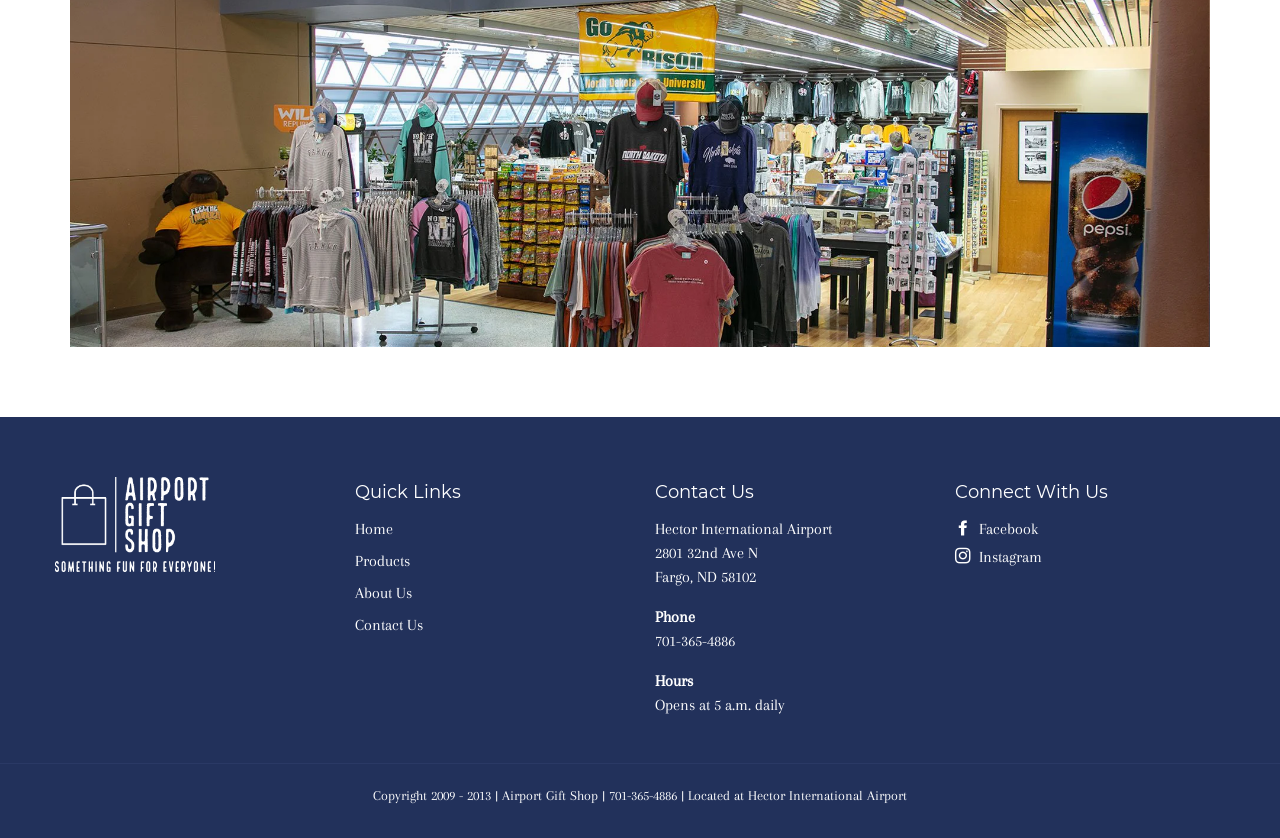Locate the bounding box for the described UI element: "About Us". Ensure the coordinates are four float numbers between 0 and 1, formatted as [left, top, right, bottom].

[0.277, 0.697, 0.322, 0.719]